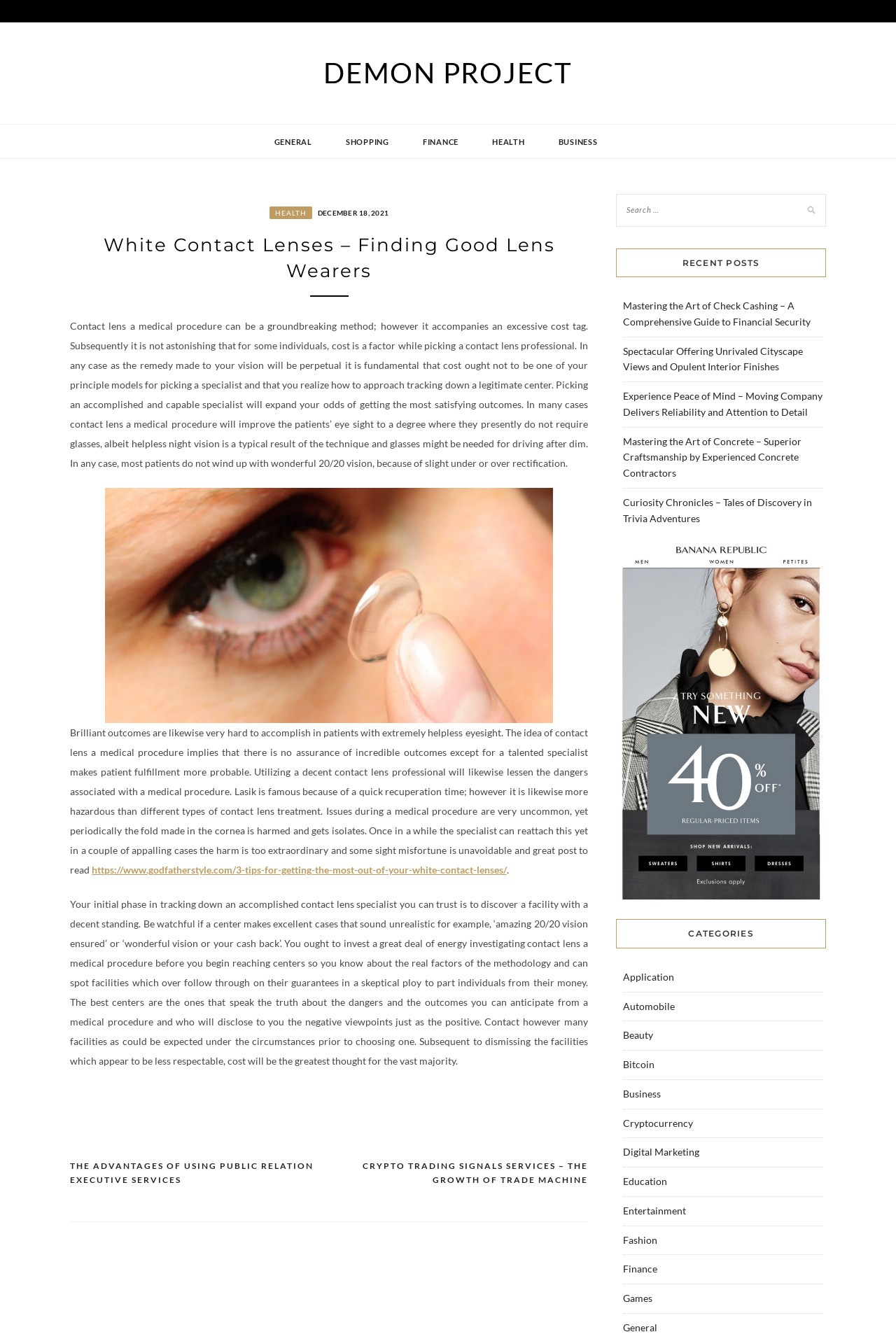Please specify the bounding box coordinates of the clickable region necessary for completing the following instruction: "Read the 'White Contact Lenses – Finding Good Lens Wearers' article". The coordinates must consist of four float numbers between 0 and 1, i.e., [left, top, right, bottom].

[0.078, 0.174, 0.656, 0.212]